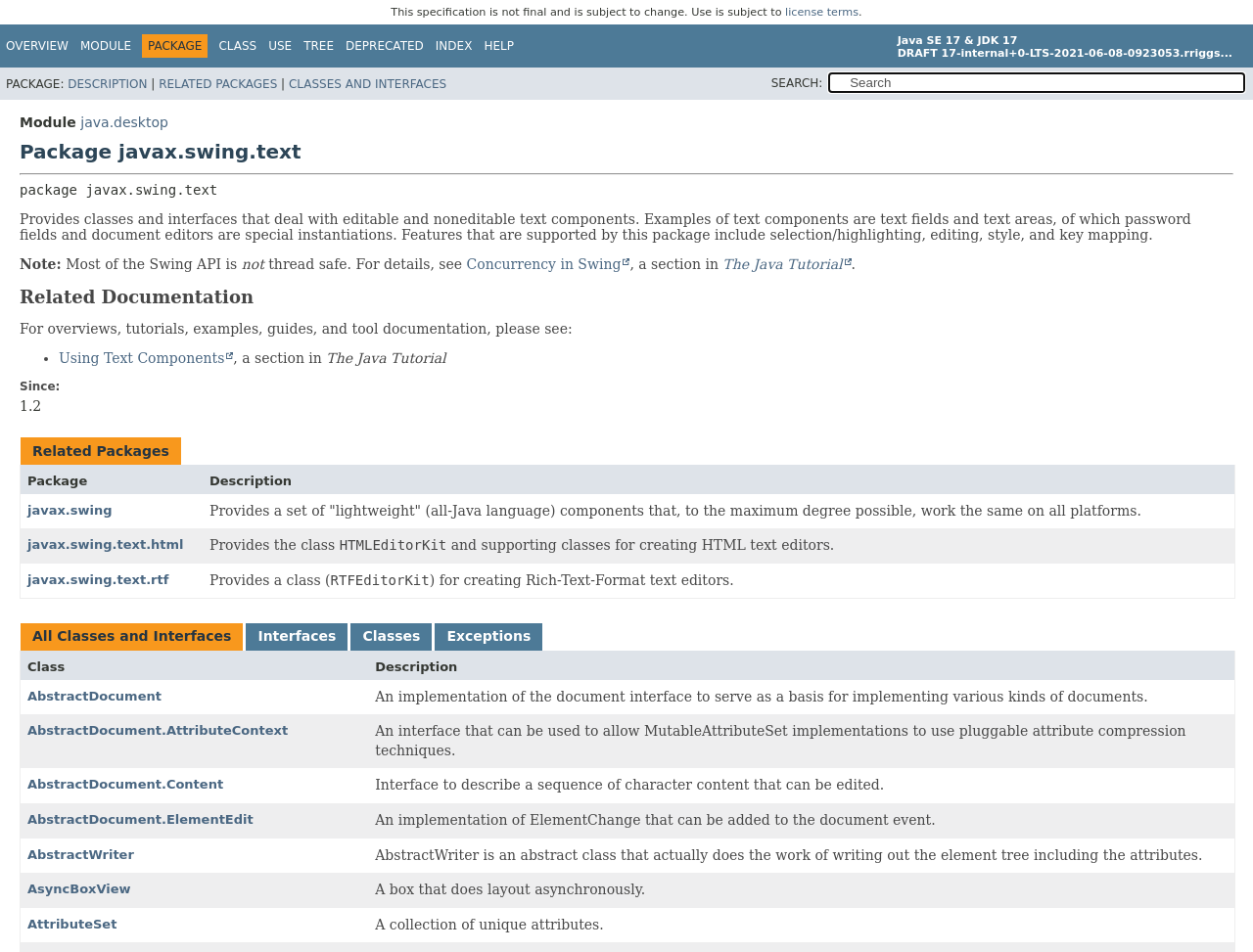Determine the bounding box coordinates of the clickable element to complete this instruction: "Go to the overview page". Provide the coordinates in the format of four float numbers between 0 and 1, [left, top, right, bottom].

[0.005, 0.041, 0.055, 0.055]